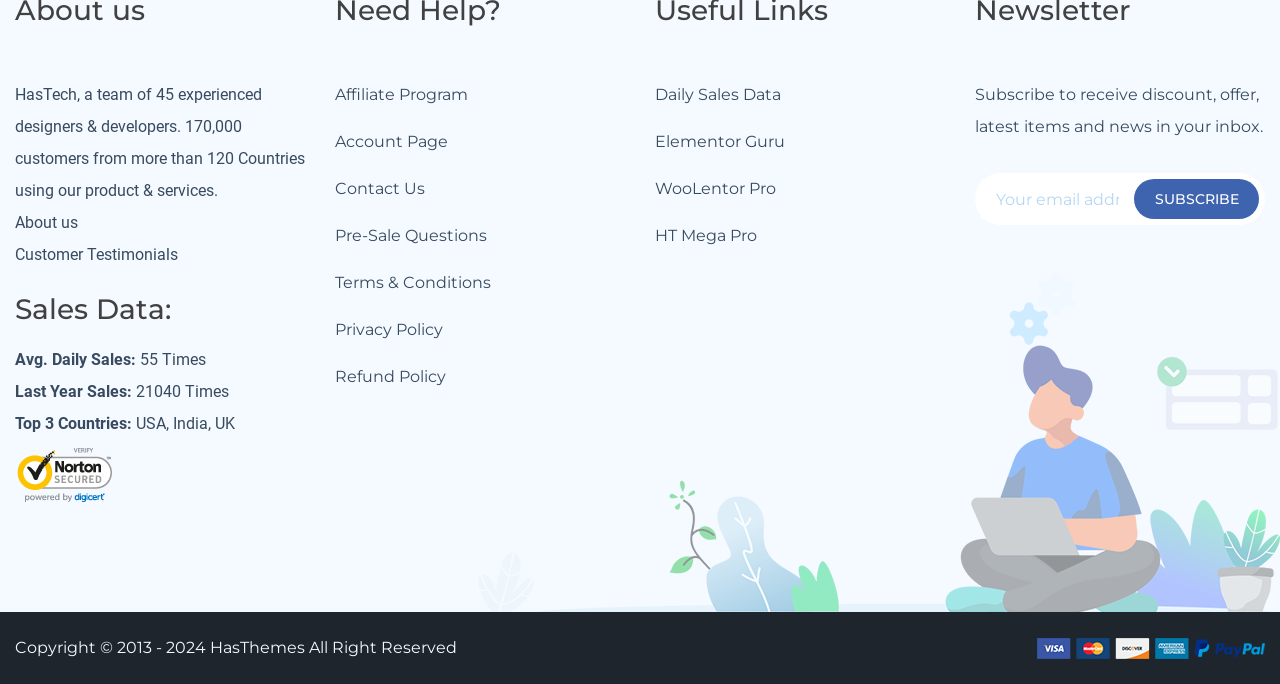Determine the bounding box coordinates of the section I need to click to execute the following instruction: "Contact Us". Provide the coordinates as four float numbers between 0 and 1, i.e., [left, top, right, bottom].

[0.262, 0.253, 0.332, 0.3]